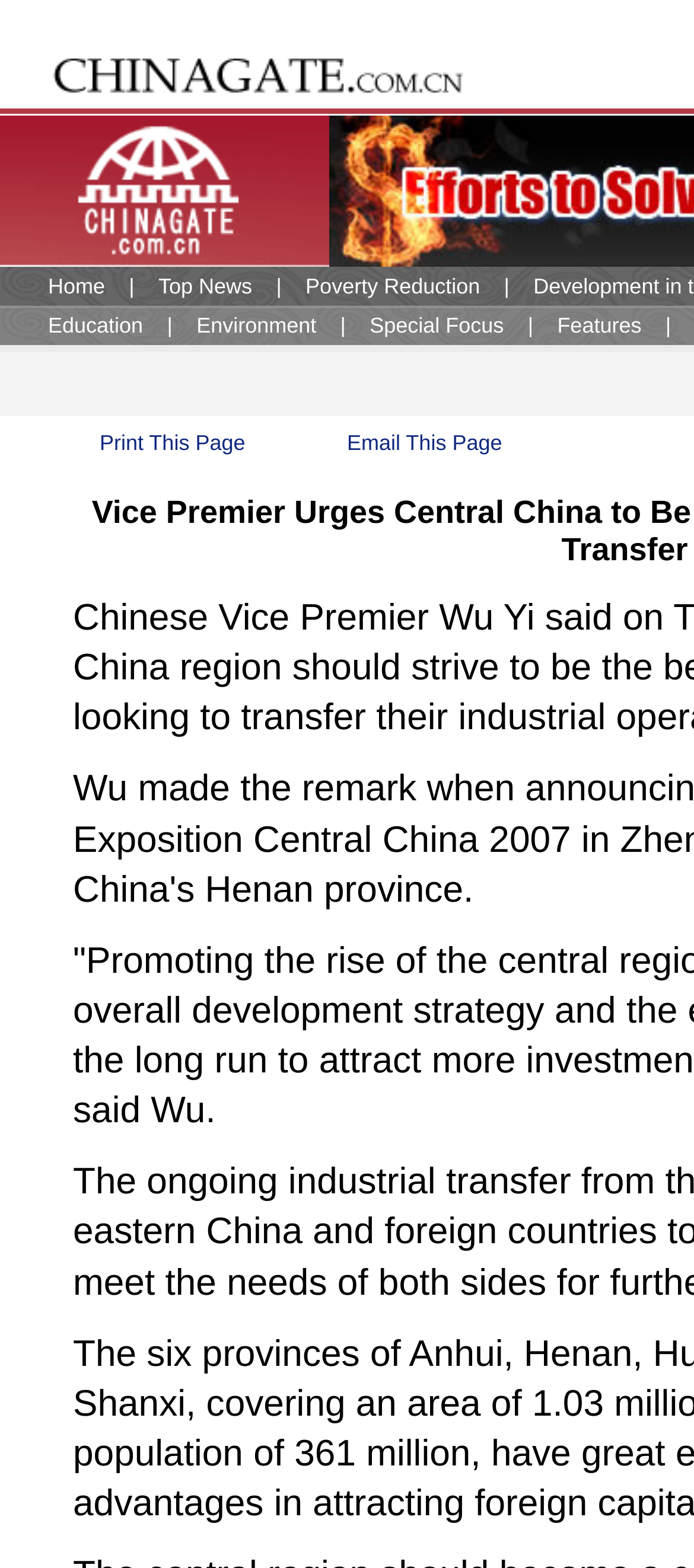How many table cells are in the top row? Using the information from the screenshot, answer with a single word or phrase.

4